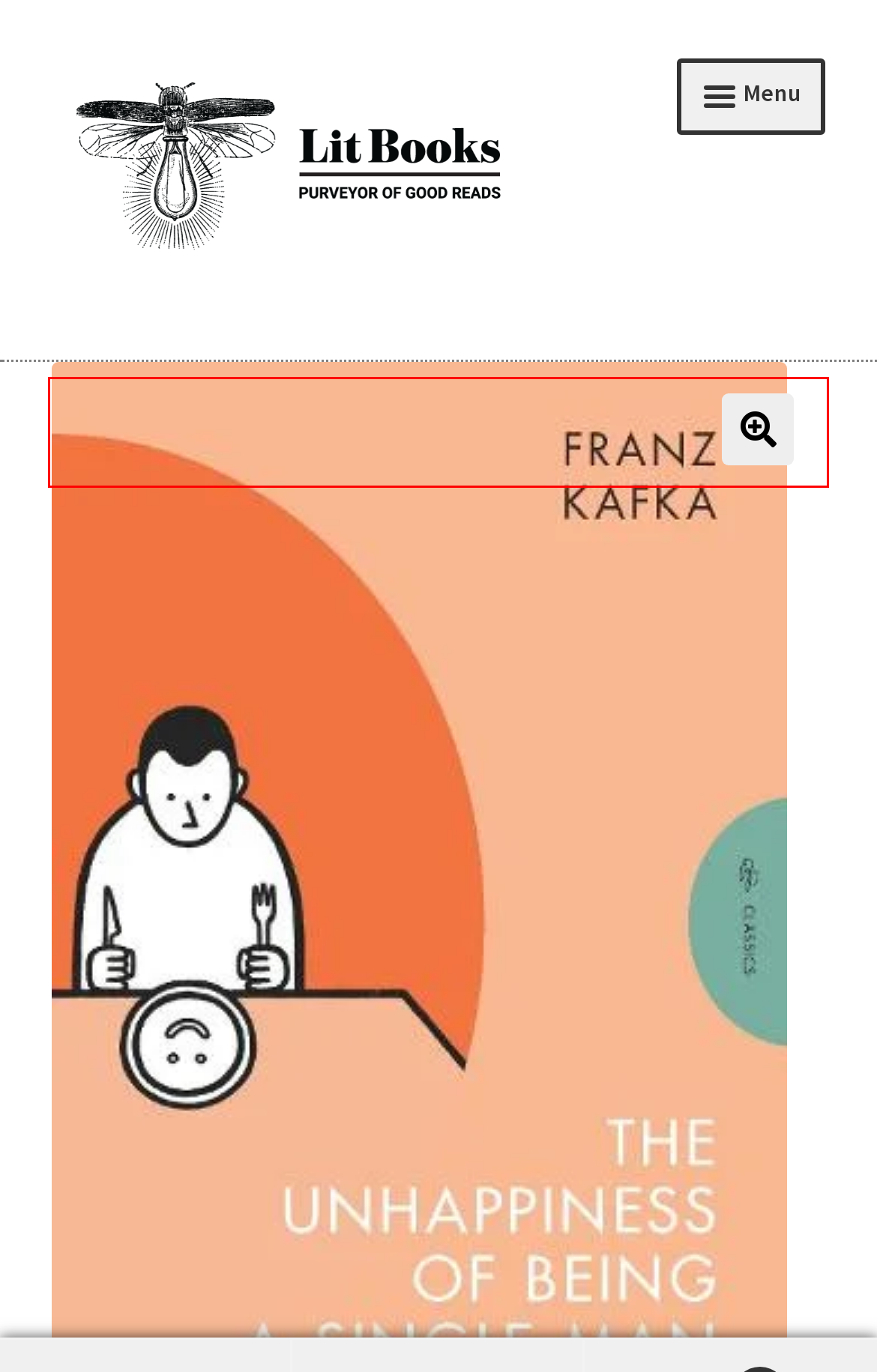Given a screenshot of a webpage with a red bounding box around an element, choose the most appropriate webpage description for the new page displayed after clicking the element within the bounding box. Here are the candidates:
A. Lit Review Archives - Lit Books
B. Online Shop - Lit Books
C. About us - Lit Books
D. Speculative Fiction Archives - Lit Books
E. Our commitment to privacy - Lit Books
F. Lit Books
G. Stationery Archives - Lit Books
H. My account - Lit Books

B